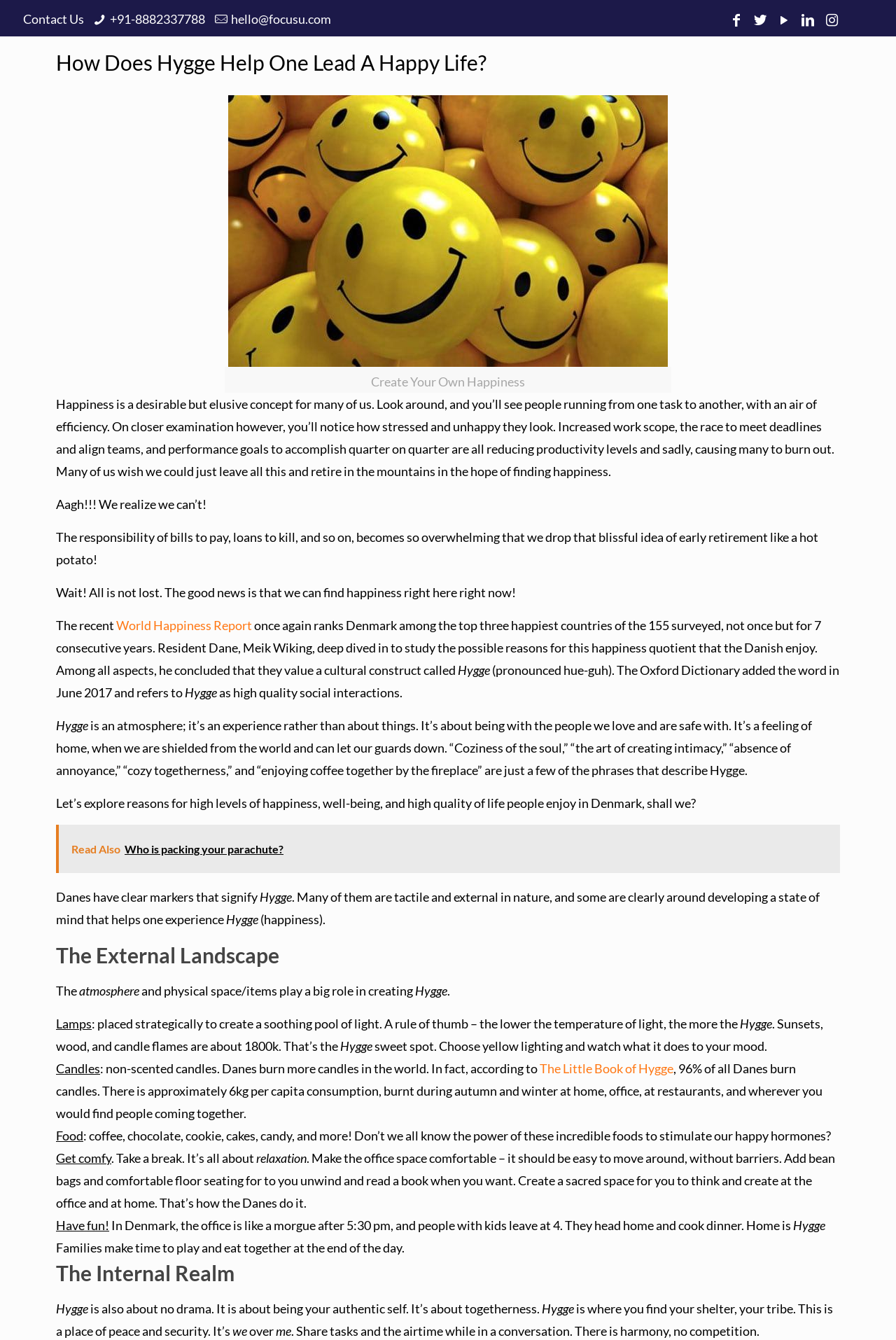Please find the bounding box coordinates of the element that must be clicked to perform the given instruction: "Click the 'Contact Us' link". The coordinates should be four float numbers from 0 to 1, i.e., [left, top, right, bottom].

[0.026, 0.008, 0.094, 0.02]